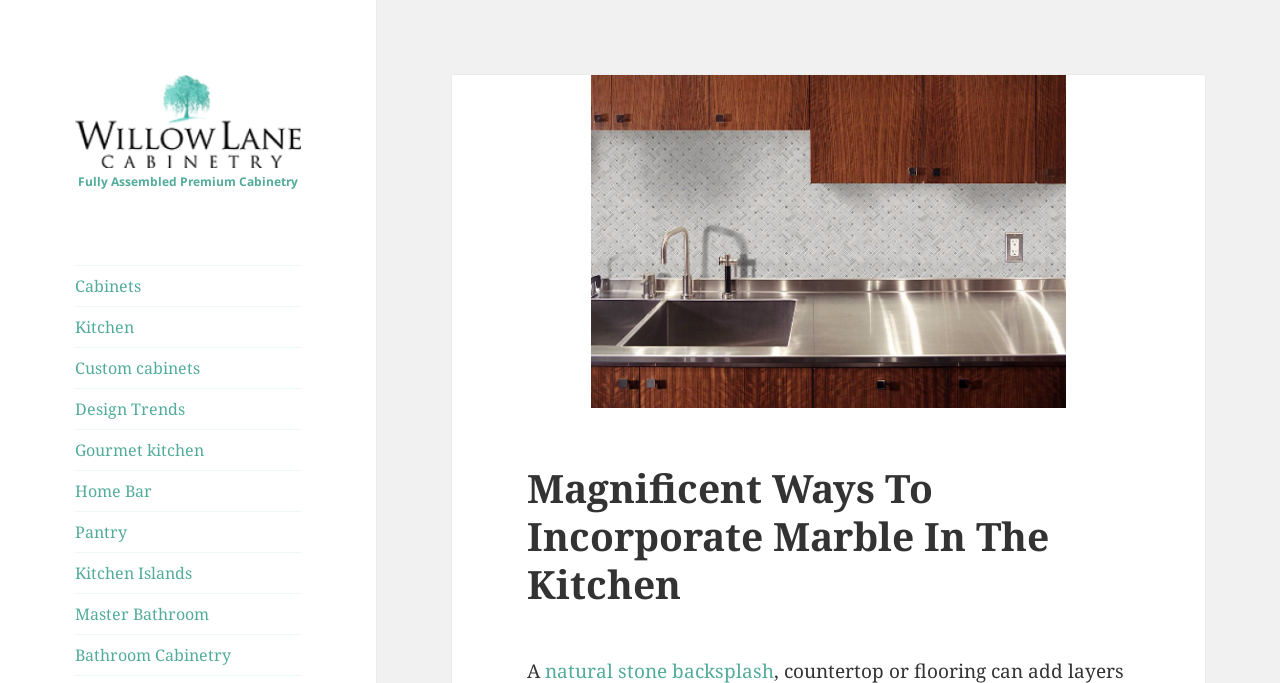Locate the bounding box of the UI element with the following description: "Home Bar".

[0.059, 0.689, 0.235, 0.748]